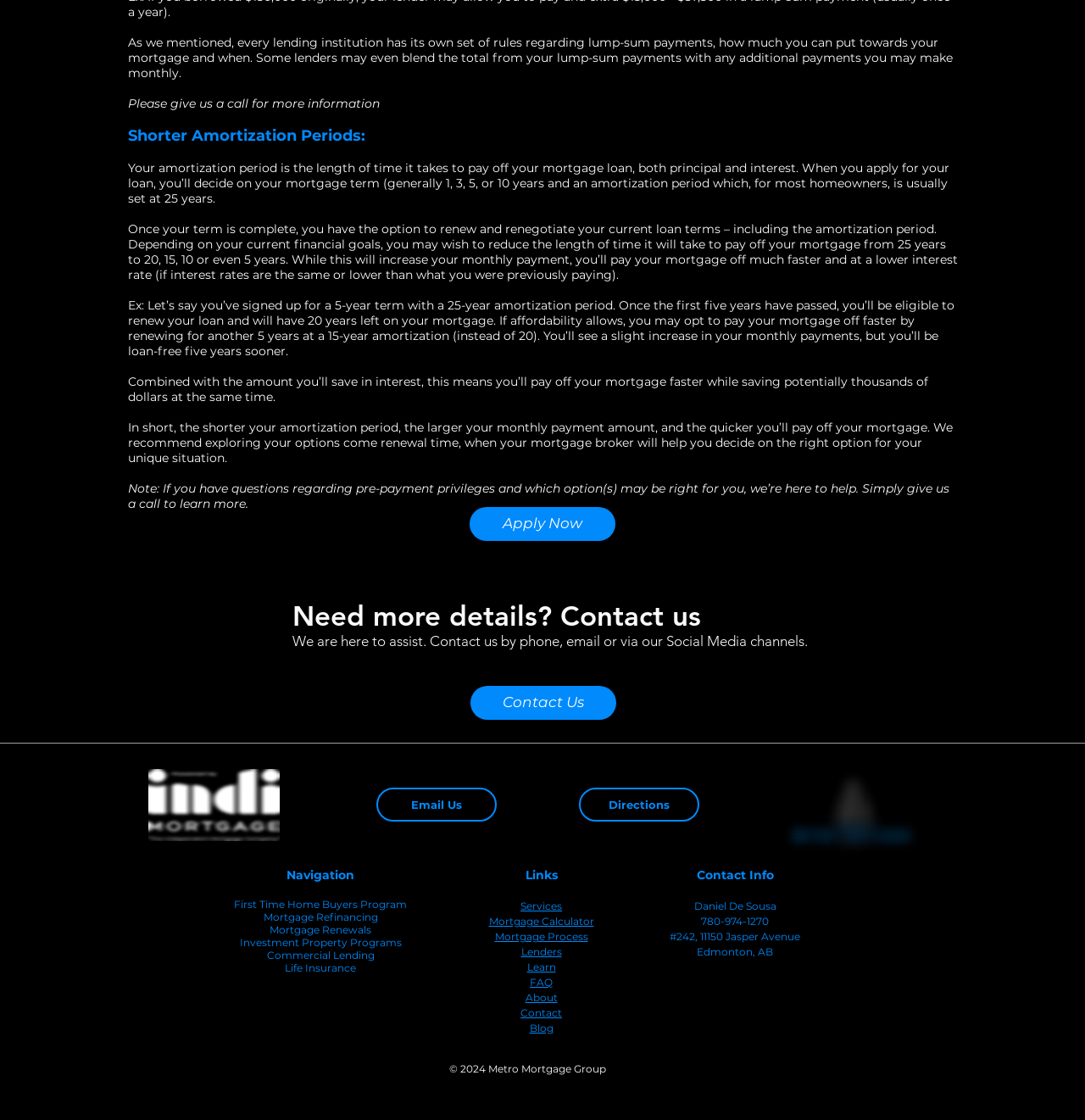Respond to the question below with a concise word or phrase:
What is the phone number to contact for more information?

780-974-1270